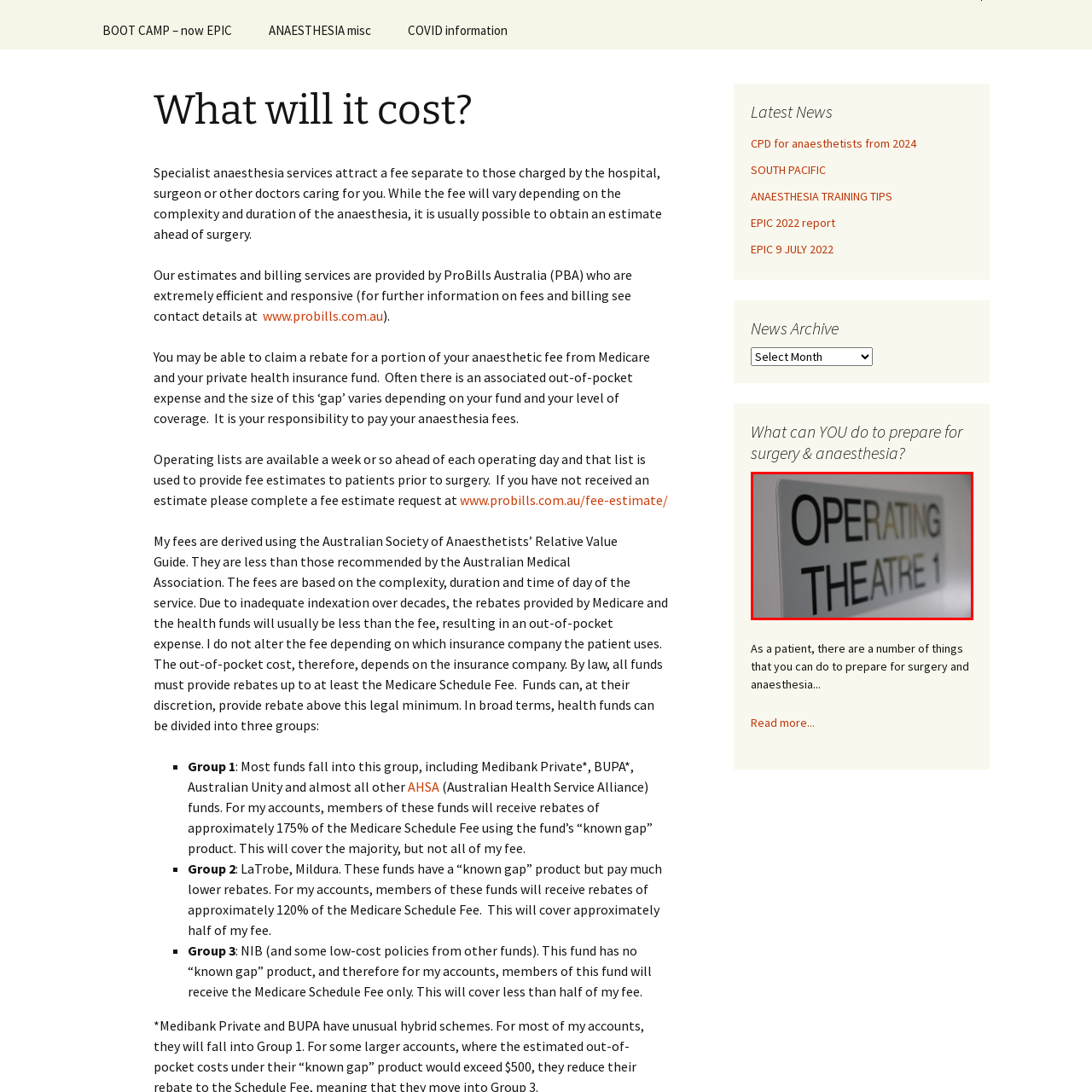Pay attention to the image inside the red rectangle, Why is the text on the sign in bold? Answer briefly with a single word or phrase.

For visibility and recognition